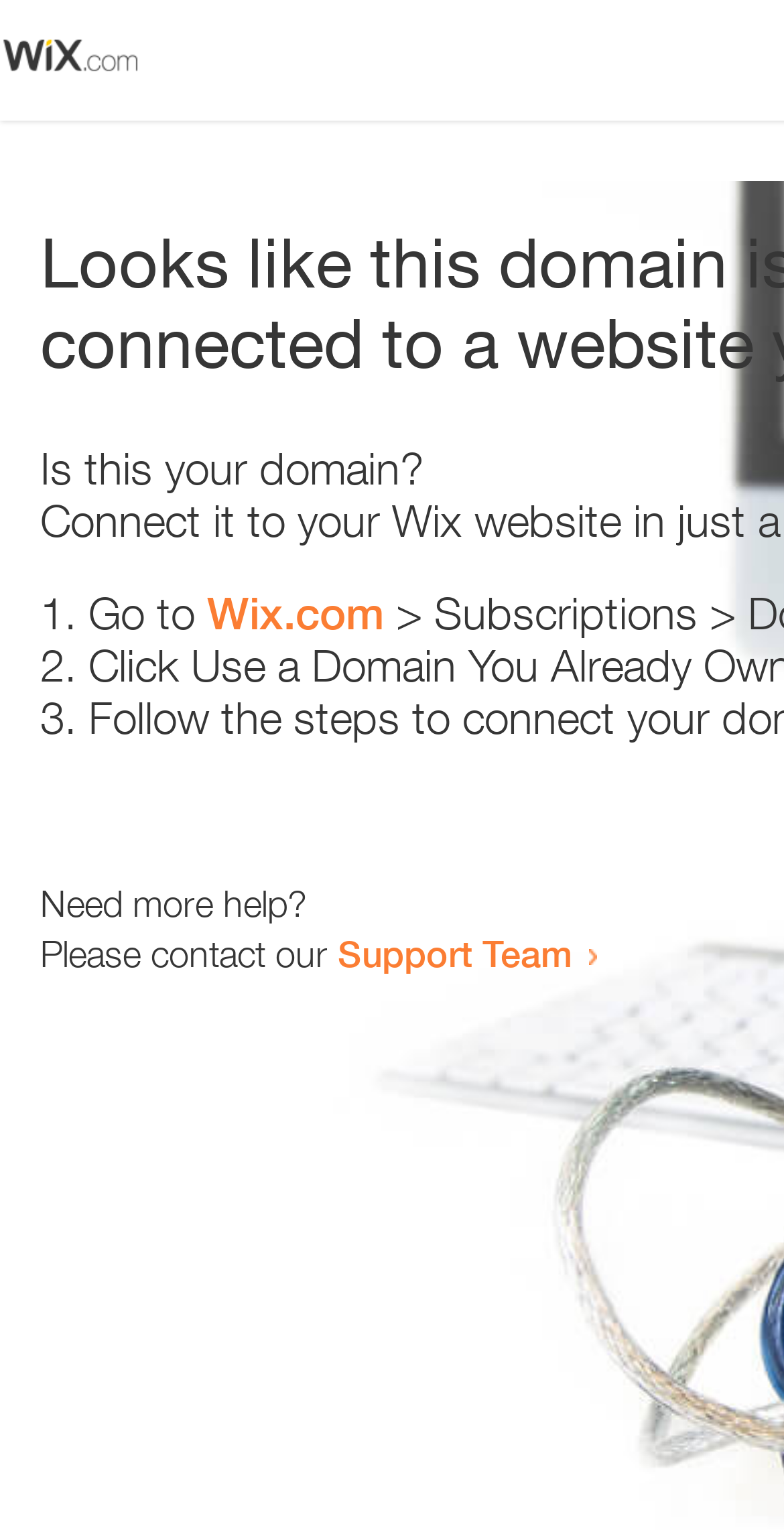What is the question being asked?
Refer to the image and provide a concise answer in one word or phrase.

Is this your domain?